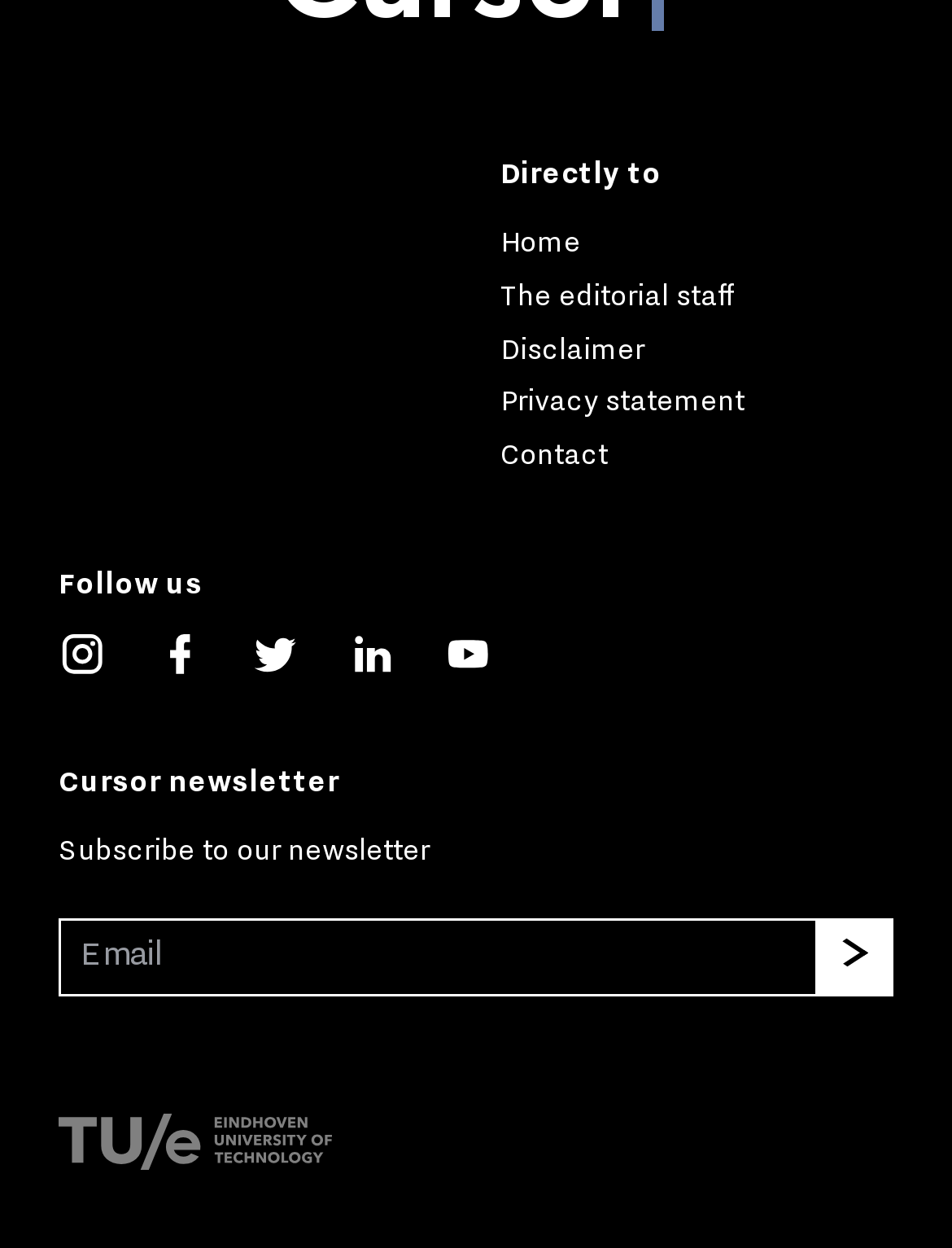Identify the bounding box coordinates for the element that needs to be clicked to fulfill this instruction: "Enter email address". Provide the coordinates in the format of four float numbers between 0 and 1: [left, top, right, bottom].

[0.062, 0.736, 0.938, 0.798]